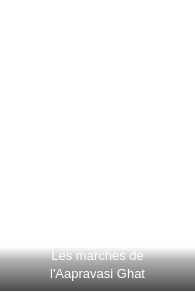Based on the image, please respond to the question with as much detail as possible:
How many individuals passed through the Aapravasi Ghat?

The caption states that the Aapravasi Ghat served as a gateway for over two million individuals who sought new opportunities in the 19th century, highlighting the significant number of people who passed through this location during that time period.